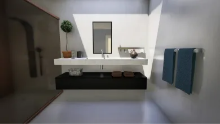Summarize the image with a detailed caption.

The image showcases a modern bathroom design characterized by sleek lines and contemporary aesthetics. A stylish black vanity with a wide countertop is positioned against a bright, minimalistic wall. On the countertop, various decorative items, including a small potted plant and personal care essentials, add a touch of warmth to the space. A large mirror above the vanity not only enhances functionality but also contributes to the room's sense of openness. The bathroom is well-lit, with natural light filtering in, creating a refreshing atmosphere. To the right, neatly hung towels in vibrant blue contrast with the neutral color palette, completing the elegant look of this sophisticated bathroom setup.